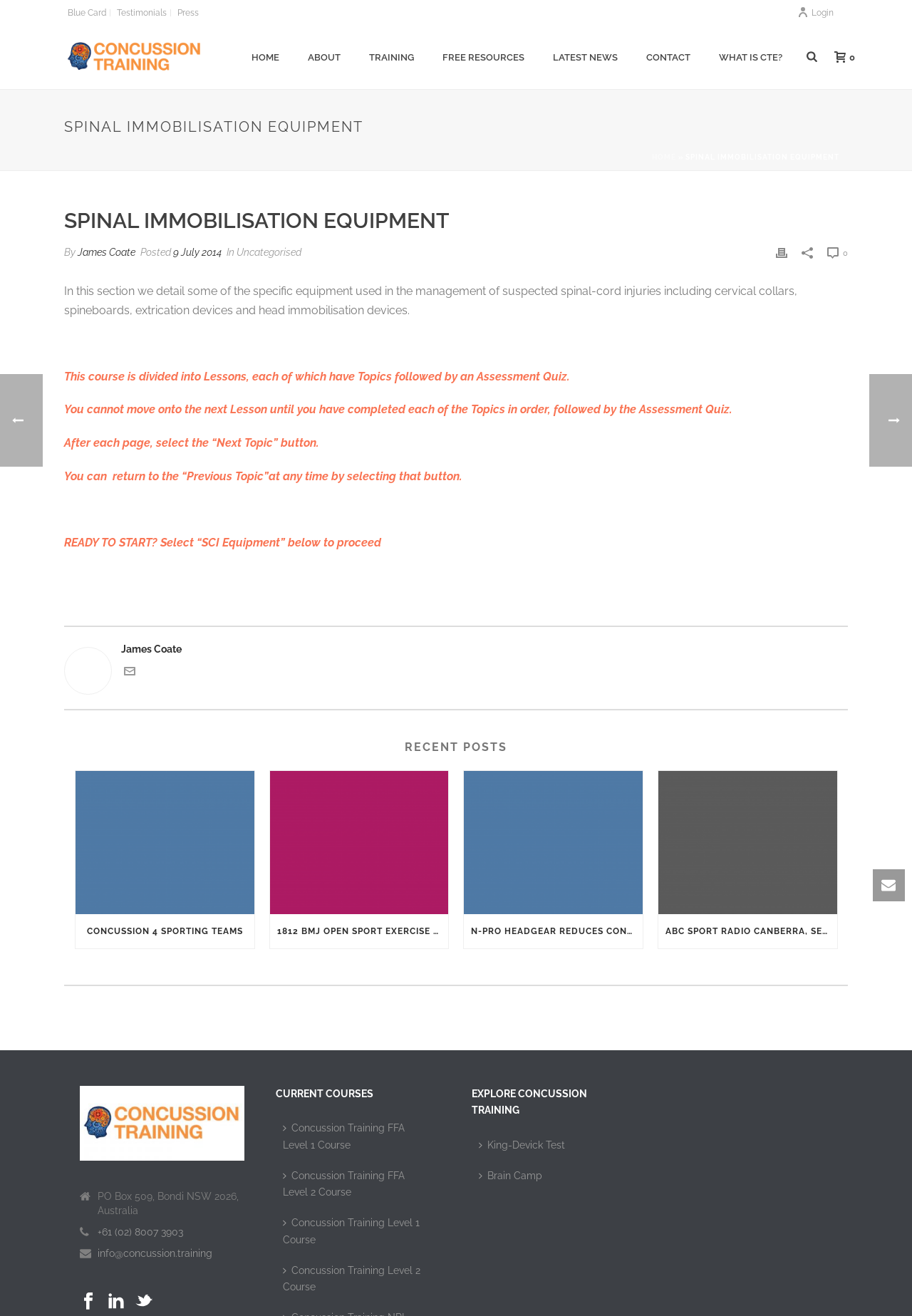Locate the bounding box coordinates of the element to click to perform the following action: 'Select the 'TRAINING' option'. The coordinates should be given as four float values between 0 and 1, in the form of [left, top, right, bottom].

[0.389, 0.038, 0.47, 0.051]